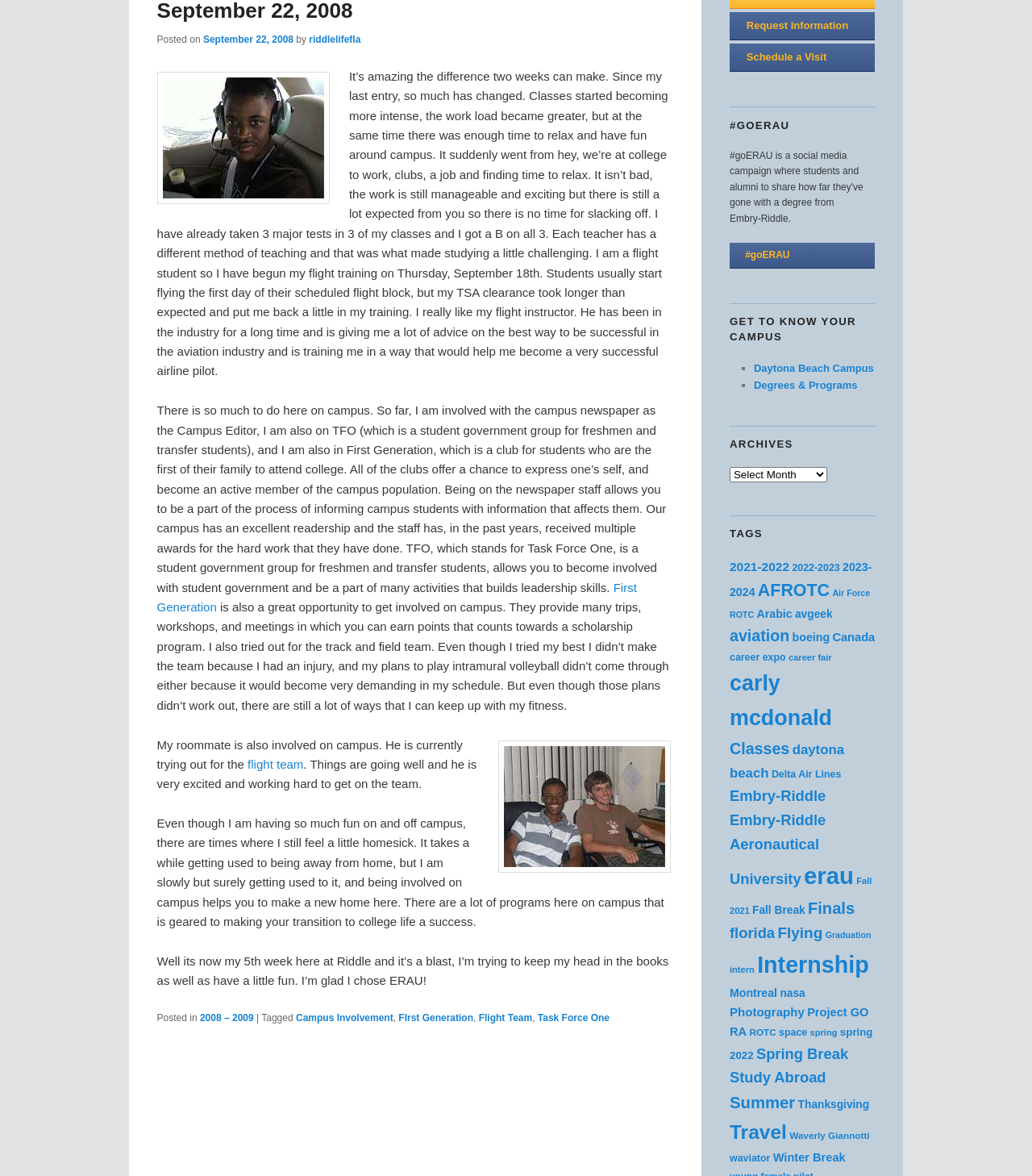Bounding box coordinates should be in the format (top-left x, top-left y, bottom-right x, bottom-right y) and all values should be floating point numbers between 0 and 1. Determine the bounding box coordinate for the UI element described as: Waverly Giannotti

[0.765, 0.961, 0.843, 0.97]